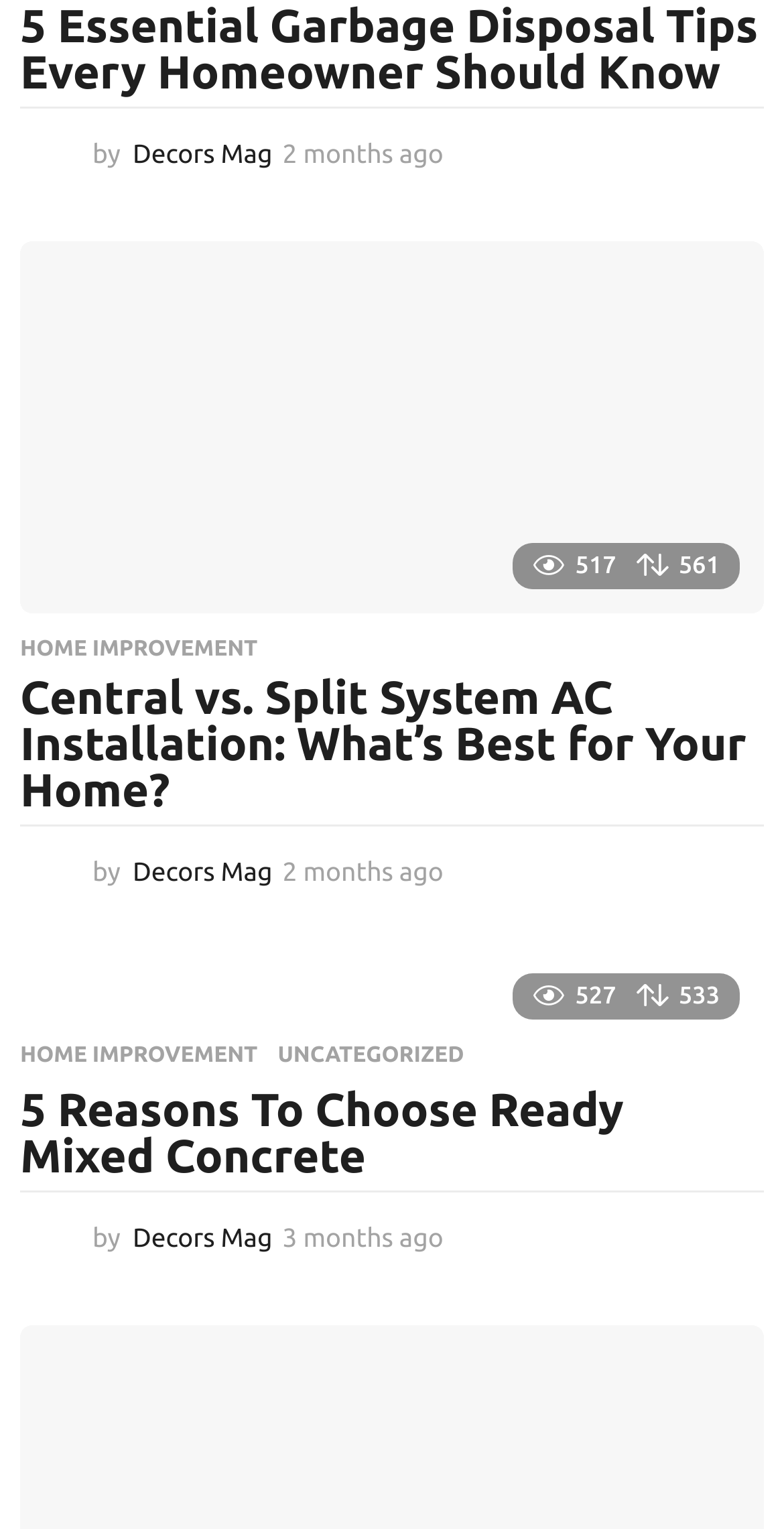Select the bounding box coordinates of the element I need to click to carry out the following instruction: "visit the homepage of Decors Mag".

[0.026, 0.085, 0.092, 0.119]